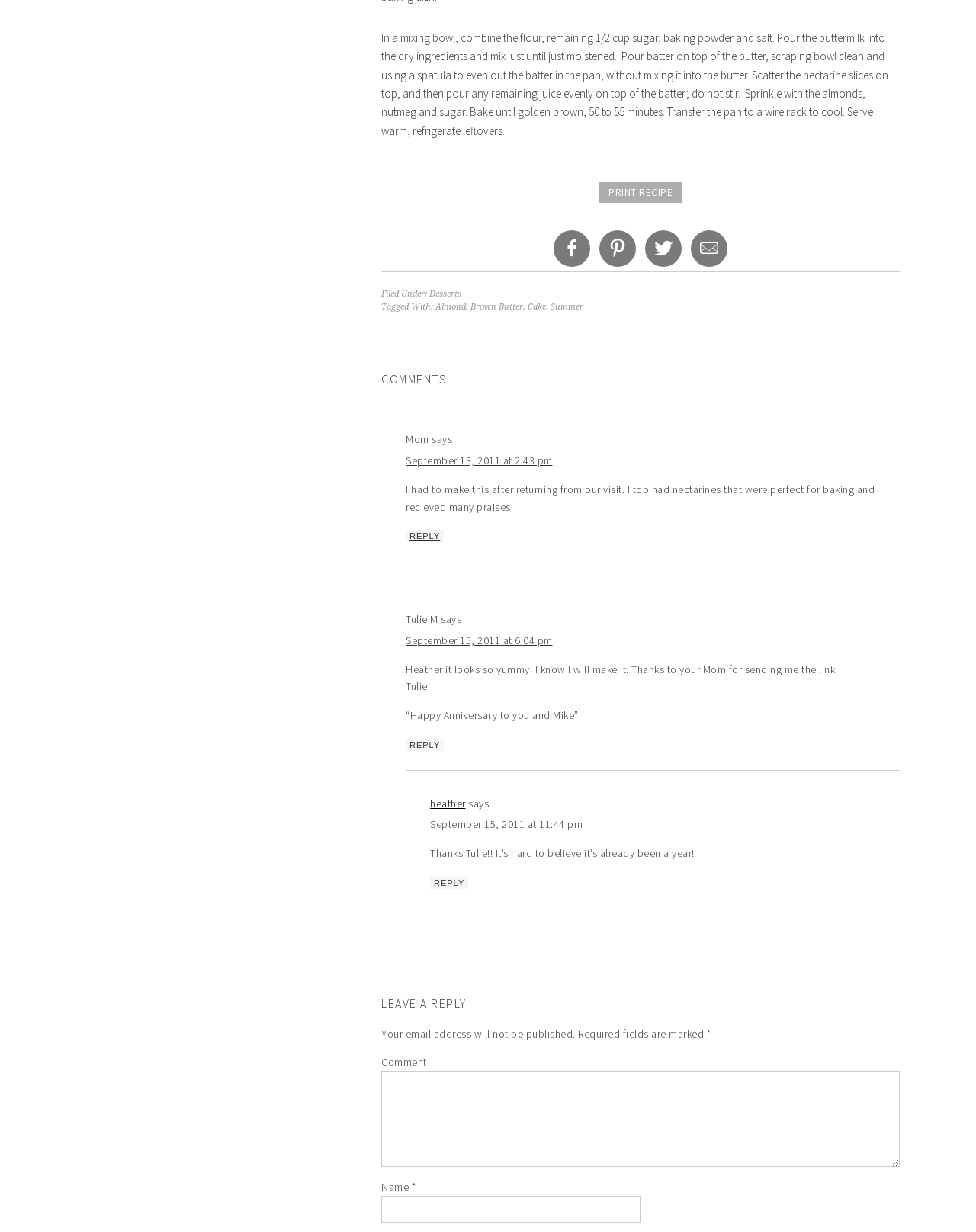Please provide the bounding box coordinates for the element that needs to be clicked to perform the following instruction: "Print the recipe". The coordinates should be given as four float numbers between 0 and 1, i.e., [left, top, right, bottom].

[0.614, 0.148, 0.698, 0.164]